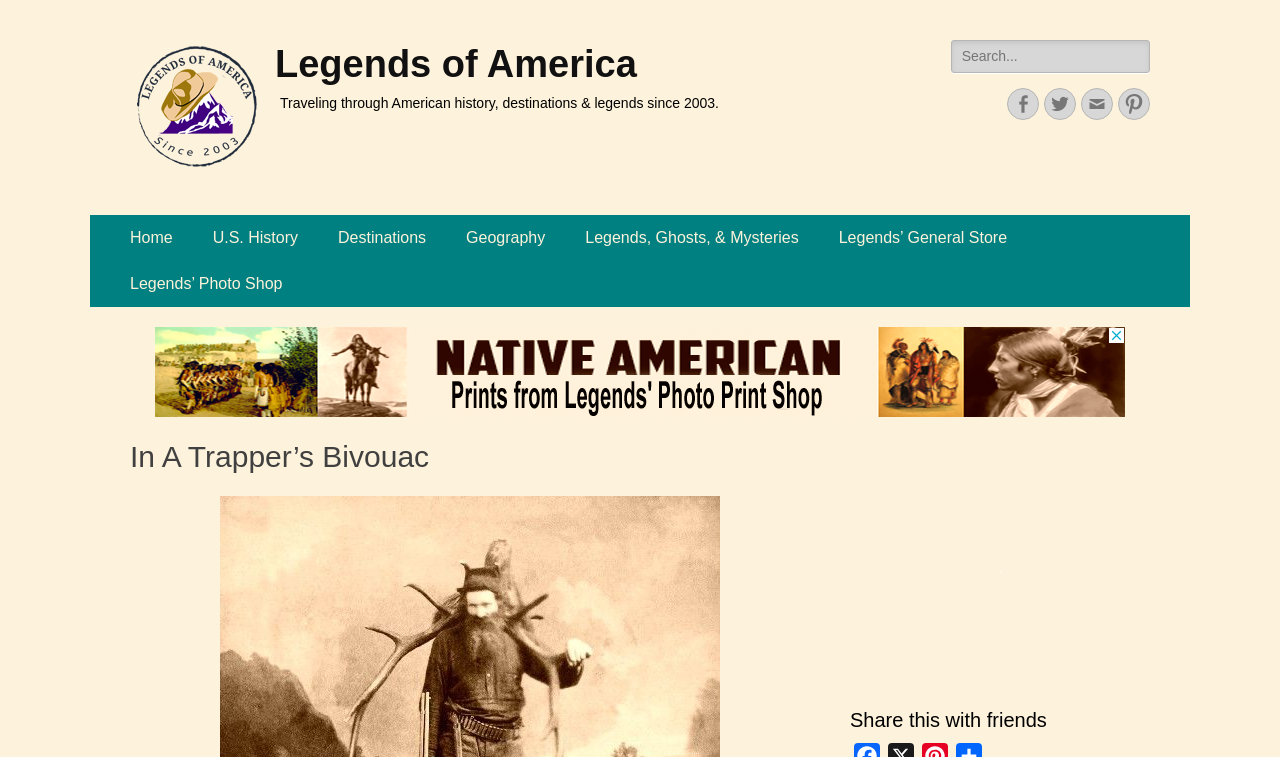Please identify the bounding box coordinates of the element I should click to complete this instruction: 'Search for something'. The coordinates should be given as four float numbers between 0 and 1, like this: [left, top, right, bottom].

[0.743, 0.053, 0.898, 0.096]